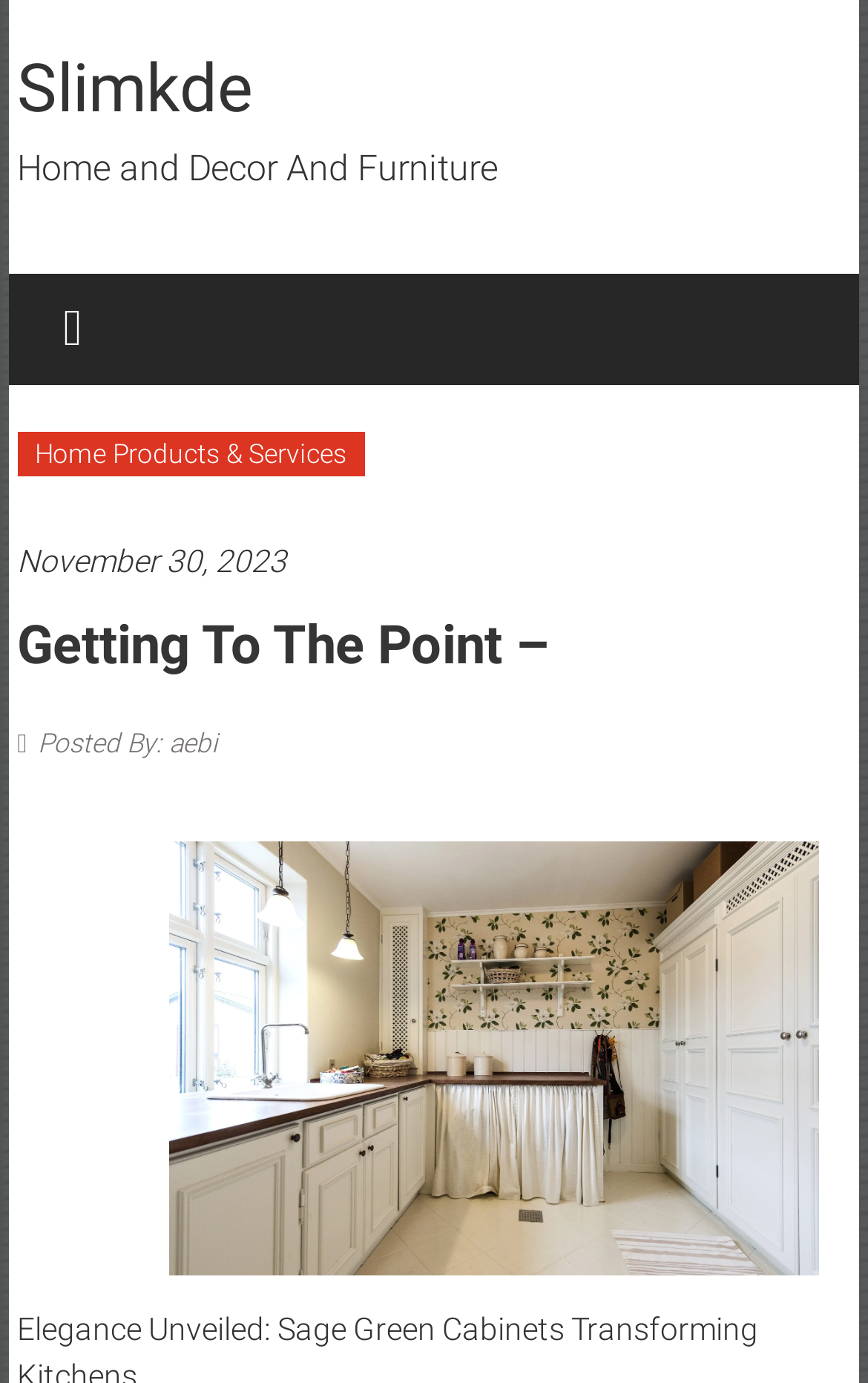How many links are present in the latest article?
Respond to the question with a single word or phrase according to the image.

3